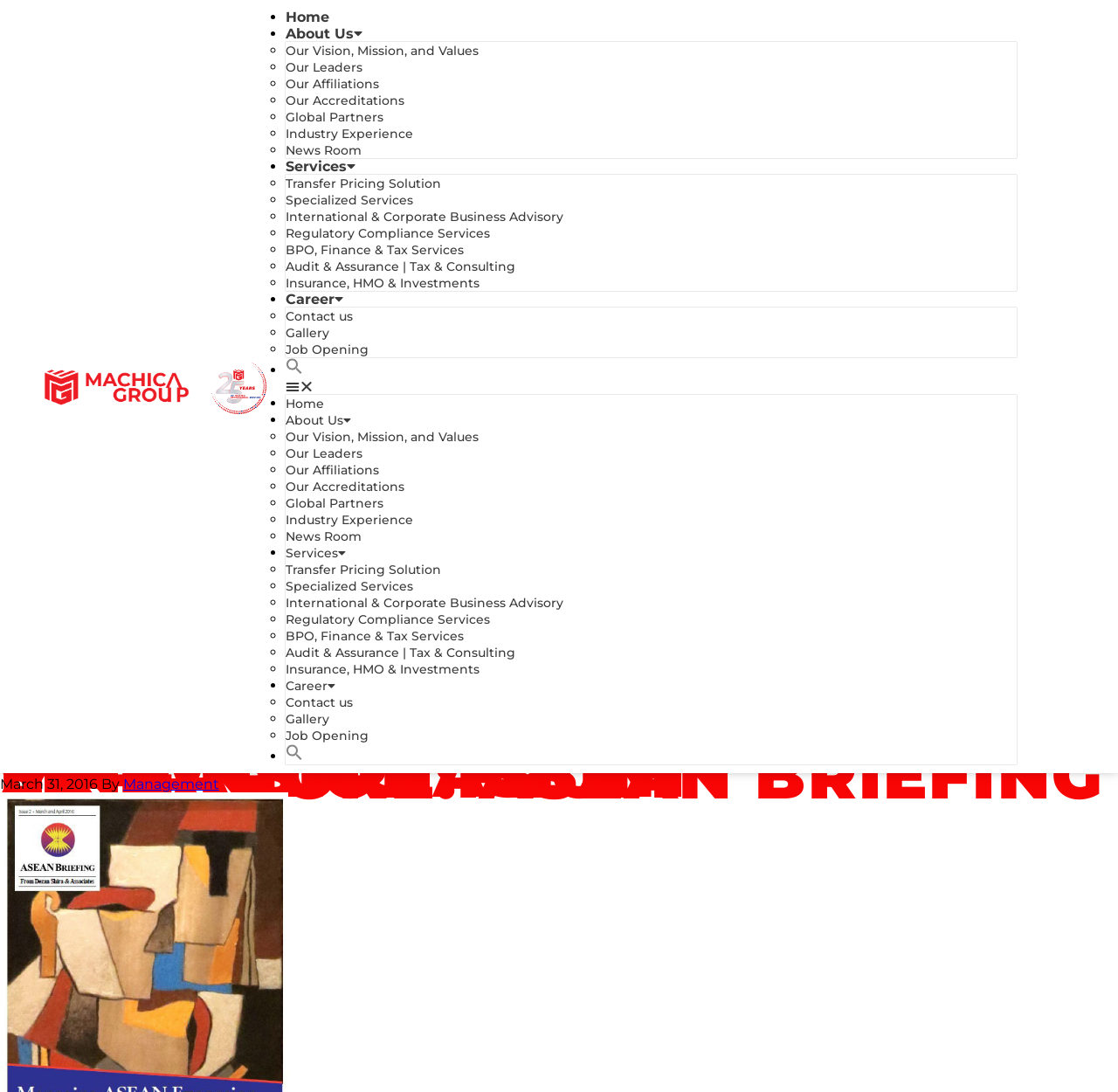Locate the bounding box coordinates for the element described below: "Transfer Pricing Solution". The coordinates must be four float values between 0 and 1, formatted as [left, top, right, bottom].

[0.255, 0.161, 0.394, 0.175]